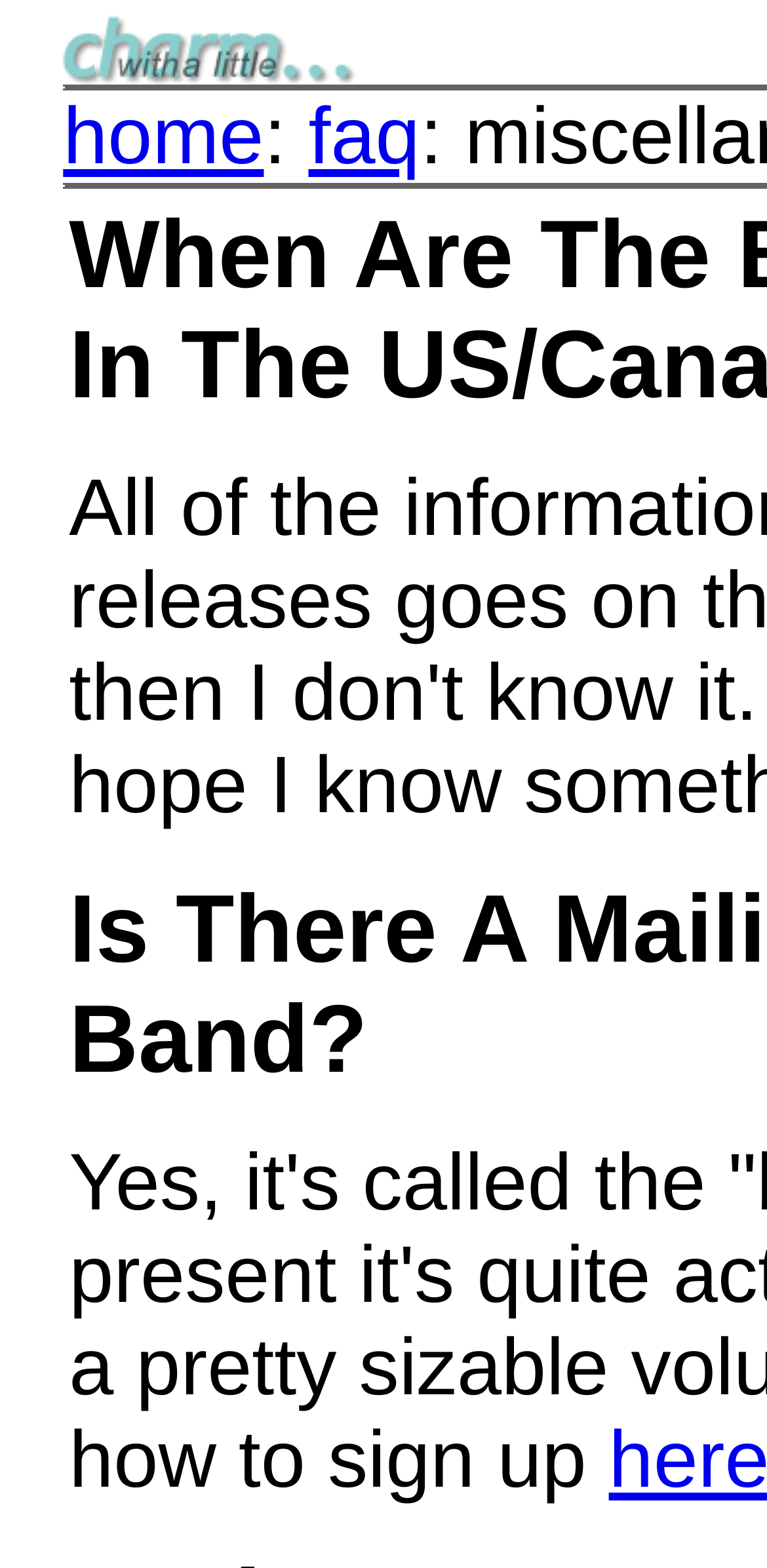Use a single word or phrase to answer the question: 
Is the 'home' link located to the left of the 'faq' link?

Yes